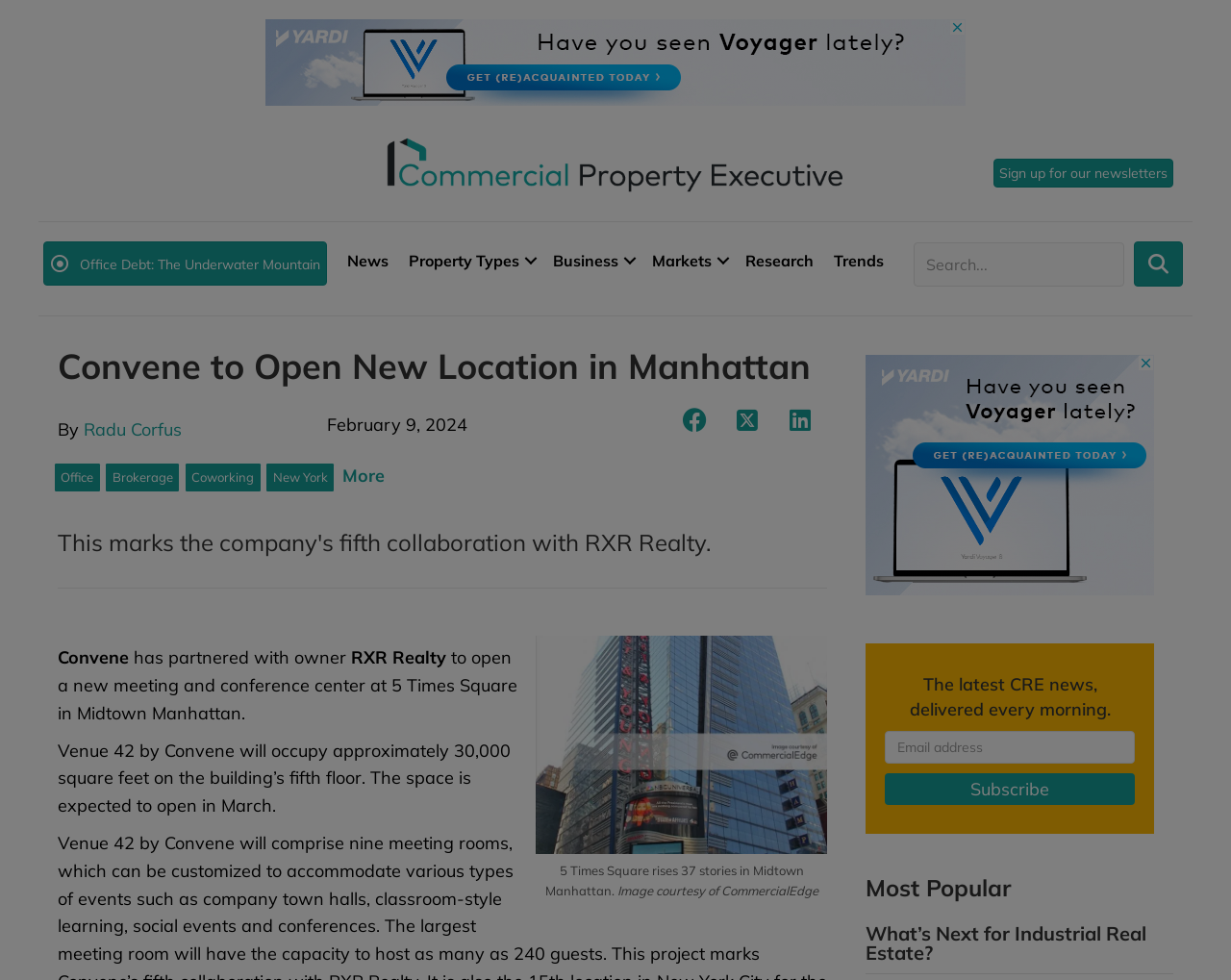What is the name of the company opening a new location in Manhattan?
Provide a comprehensive and detailed answer to the question.

I found the answer by looking at the heading 'Convene to Open New Location in Manhattan' and the StaticText 'Convene' which is mentioned as the company partnering with RXR Realty to open a new meeting and conference center.